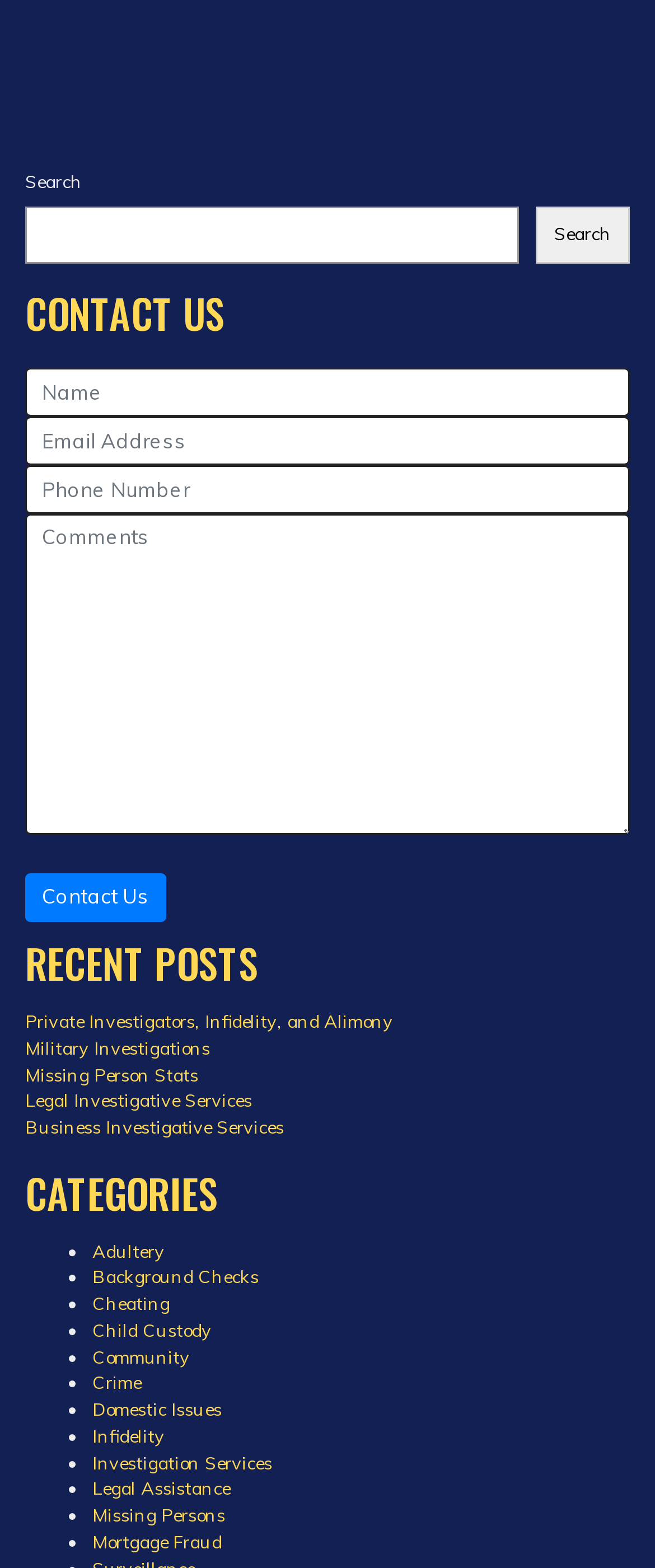Kindly determine the bounding box coordinates for the clickable area to achieve the given instruction: "Contact us".

[0.038, 0.556, 0.254, 0.588]